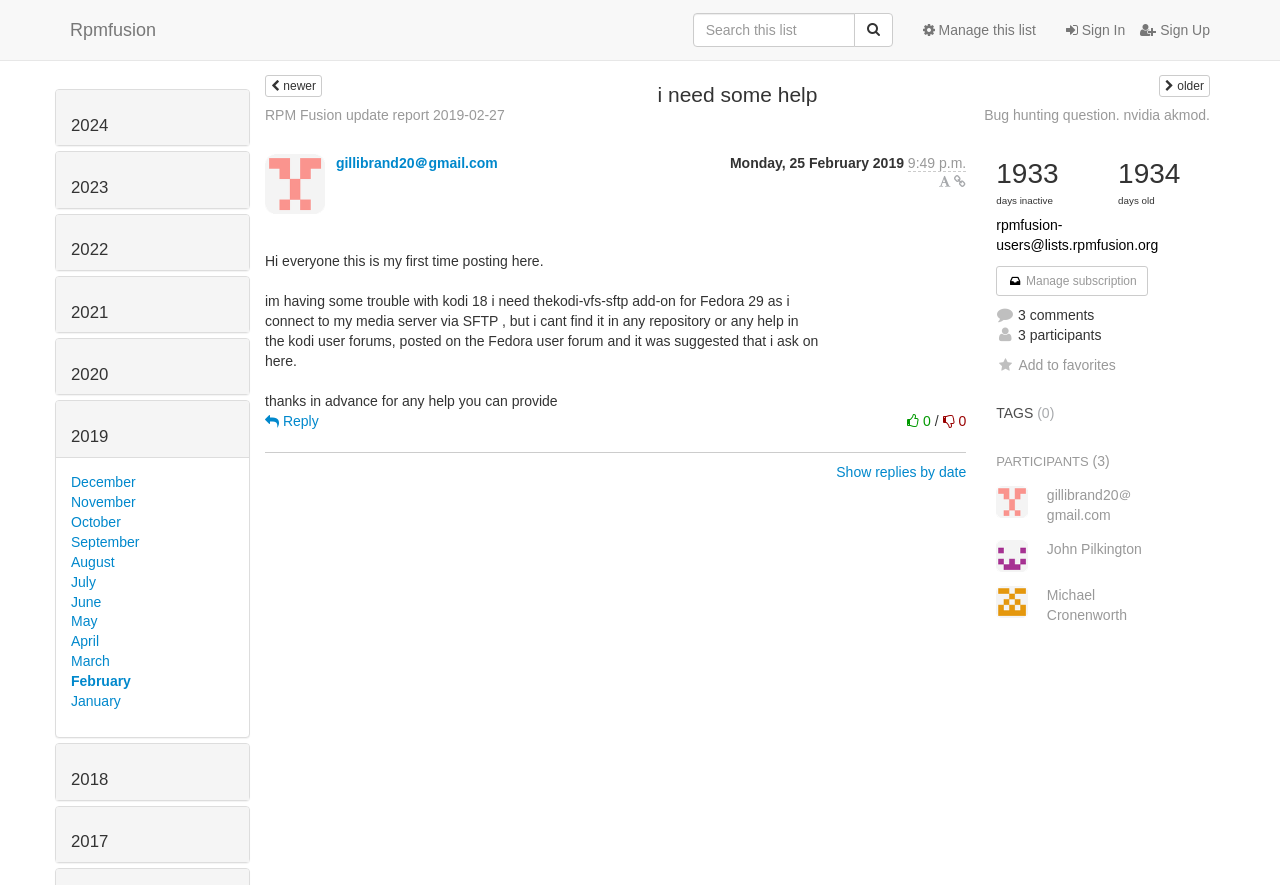Identify the bounding box coordinates of the part that should be clicked to carry out this instruction: "Search this list".

[0.541, 0.015, 0.668, 0.053]